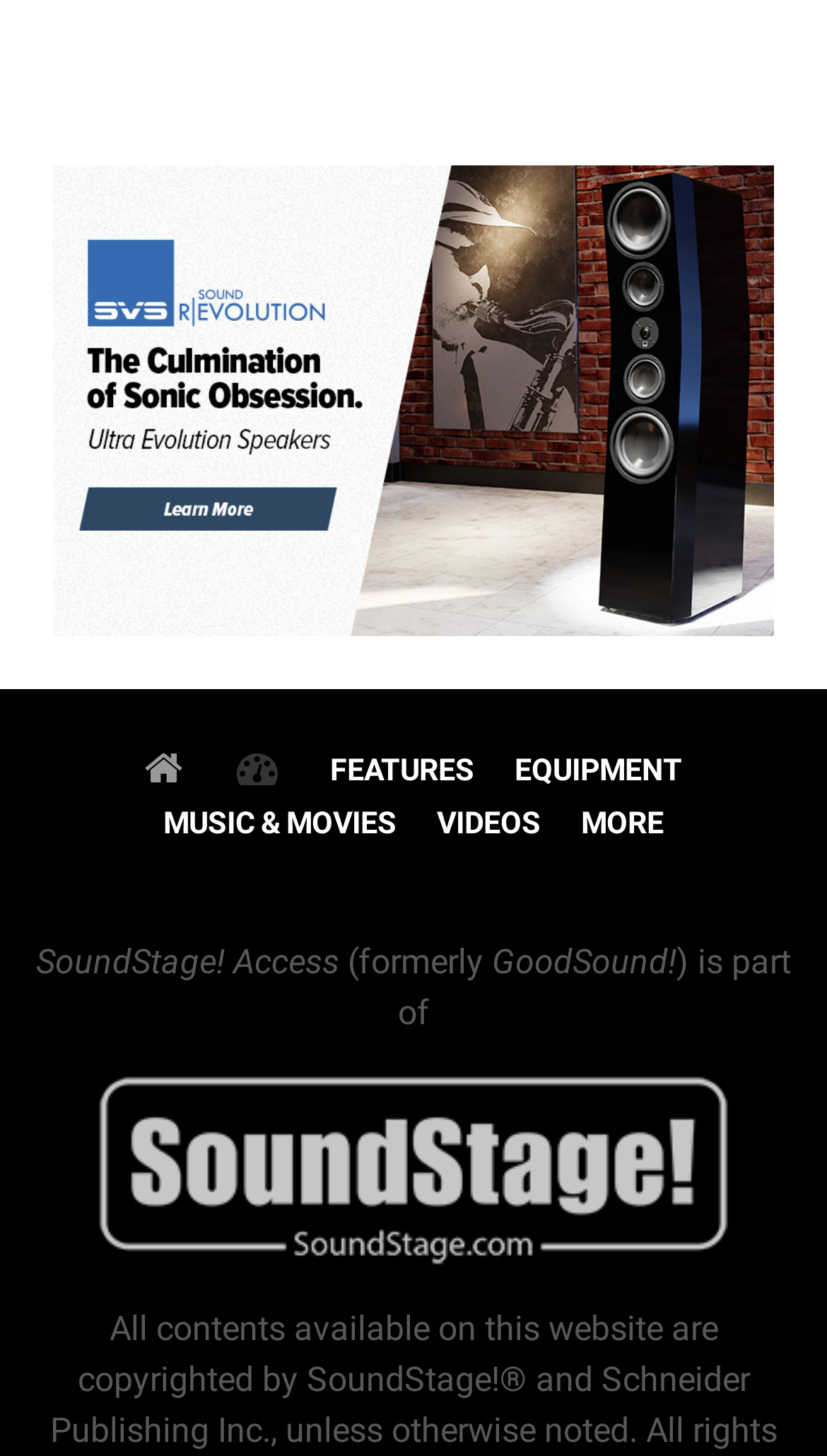Find the bounding box coordinates of the element you need to click on to perform this action: 'Check out the MUSIC & MOVIES section'. The coordinates should be represented by four float values between 0 and 1, in the format [left, top, right, bottom].

[0.178, 0.548, 0.499, 0.584]